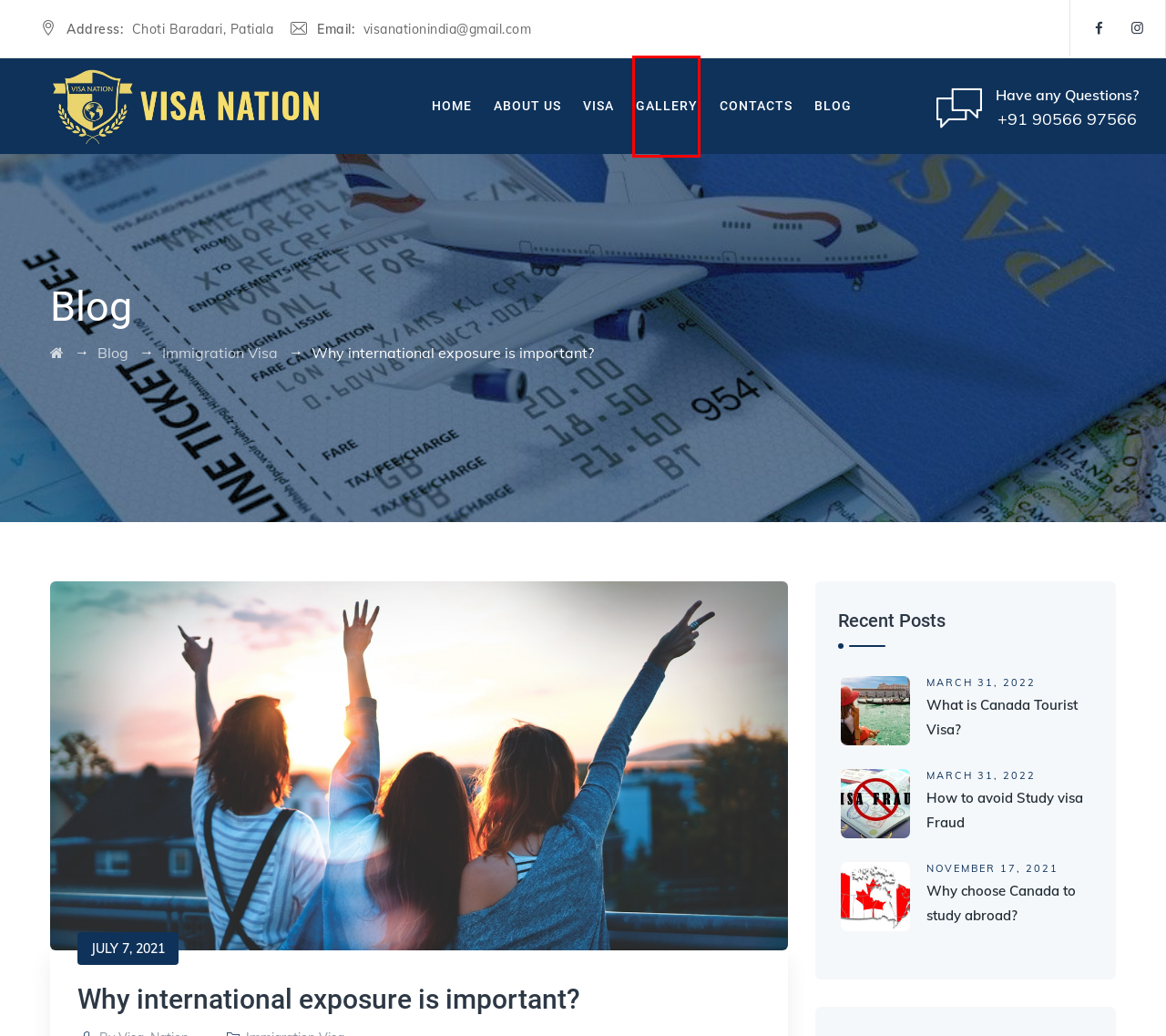You have a screenshot of a webpage with a red bounding box around a UI element. Determine which webpage description best matches the new webpage that results from clicking the element in the bounding box. Here are the candidates:
A. Blog – VISA NATION
B. What is Canada Tourist Visa? – VISA NATION
C. Visa – VISA NATION
D. Contacts – VISA NATION
E. Immigration Visa – VISA NATION
F. Why choose Canada to study abroad? – VISA NATION
G. About Us – VISA NATION
H. Gallery – VISA NATION

H